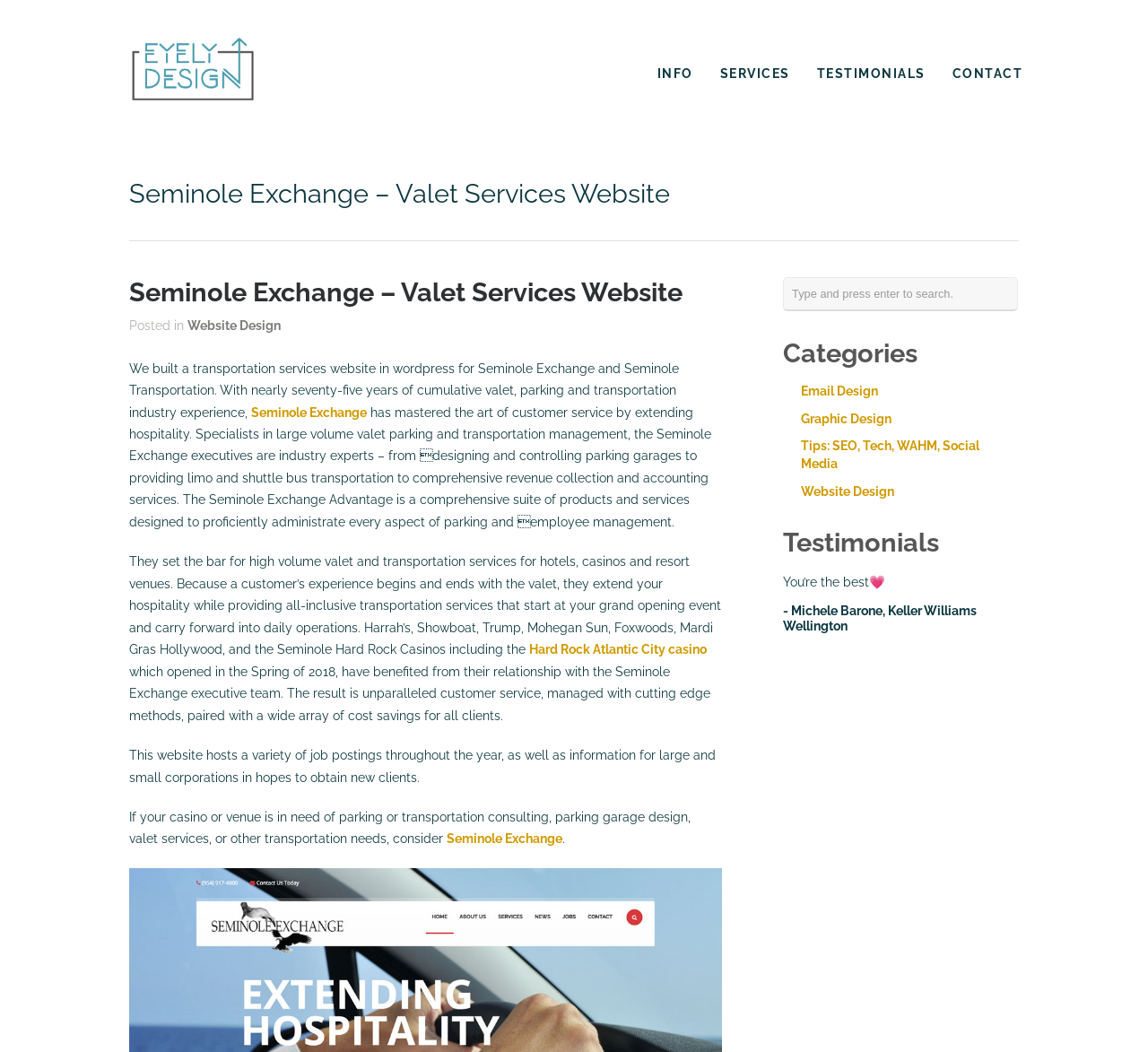Could you indicate the bounding box coordinates of the region to click in order to complete this instruction: "Read more about 'Graphic Design'".

[0.698, 0.391, 0.777, 0.405]